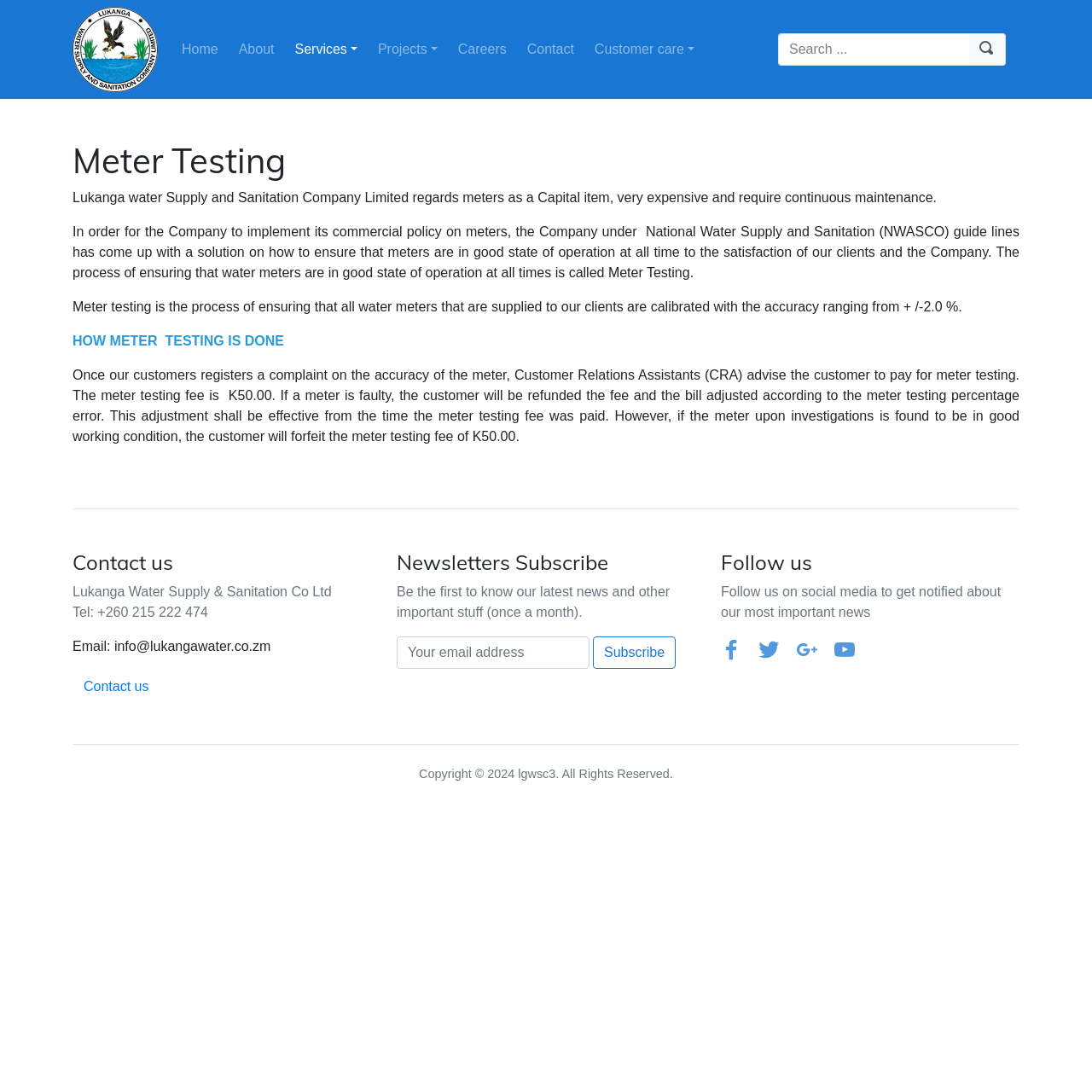Determine the bounding box coordinates of the area to click in order to meet this instruction: "Subscribe to the newsletter".

[0.543, 0.583, 0.619, 0.612]